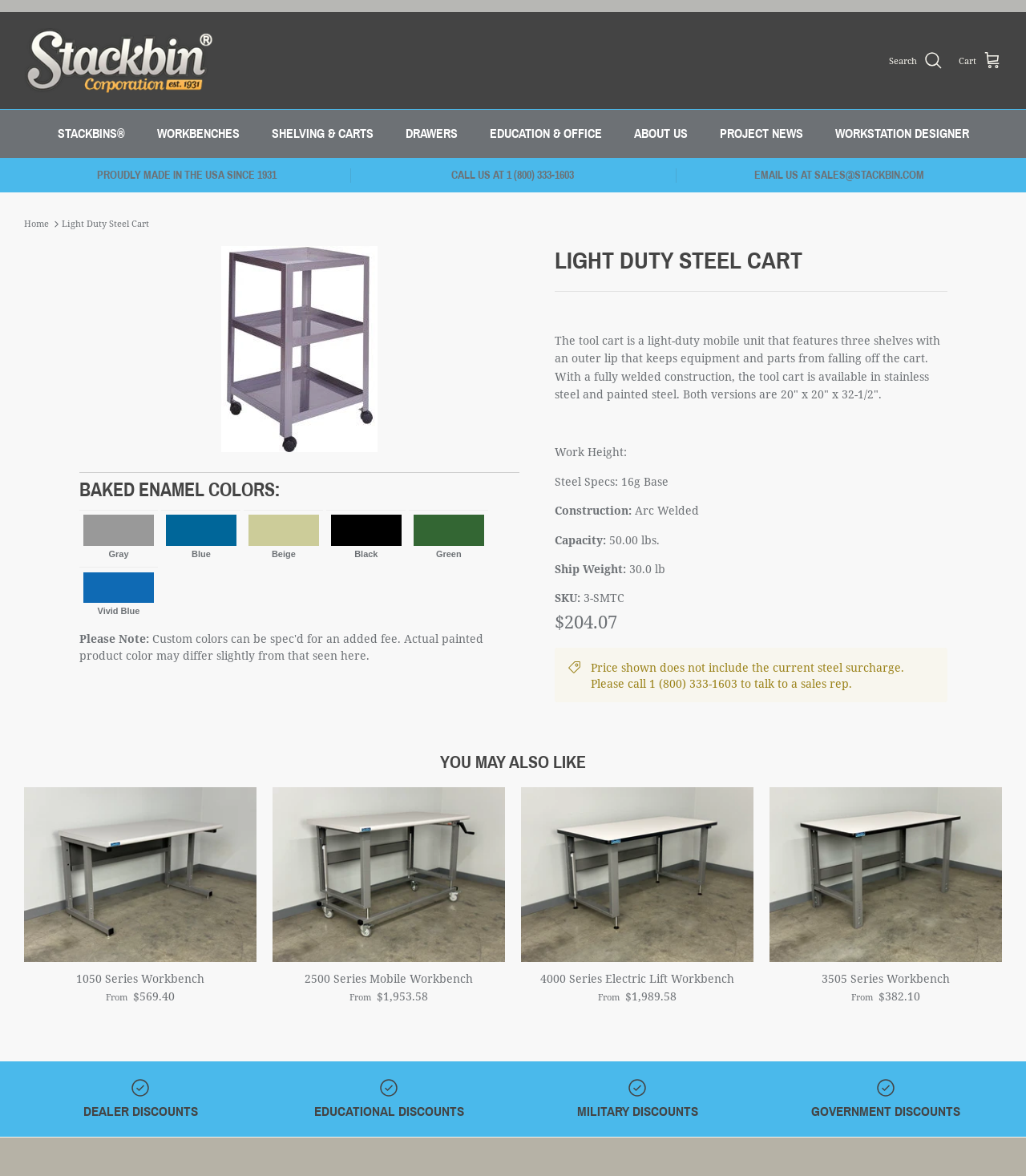Refer to the screenshot and answer the following question in detail:
How many shelves does the tool cart have?

I found the answer by looking at the product description section, where it says 'The tool cart is a light-duty mobile unit that features three shelves with an outer lip that keeps equipment and parts from falling off the cart.'